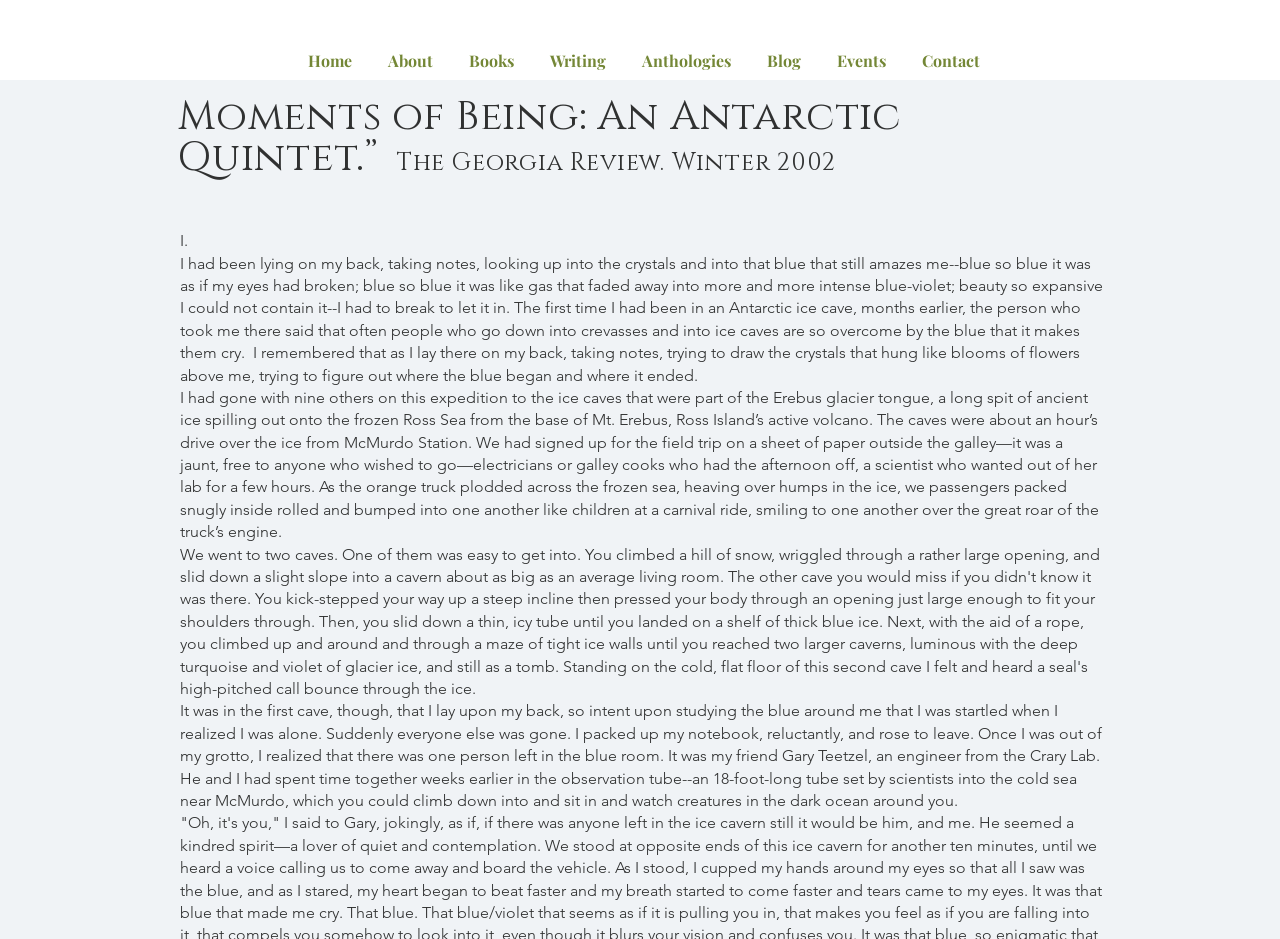Carefully observe the image and respond to the question with a detailed answer:
How many paragraphs are in the main content?

The main content contains 4 paragraphs which are separated by line breaks and have distinct topics.